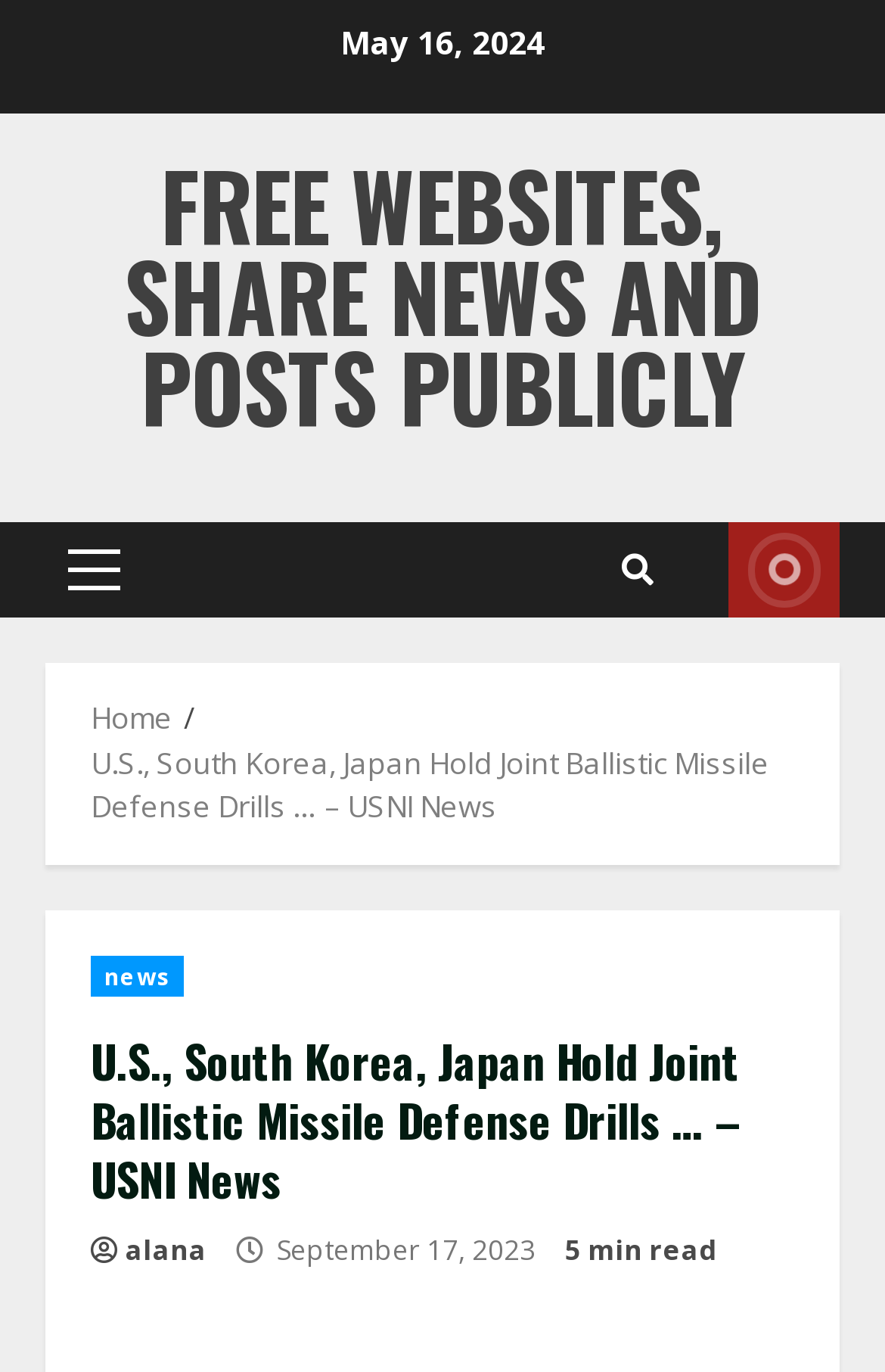Please locate the bounding box coordinates of the element that needs to be clicked to achieve the following instruction: "Follow us on Facebook". The coordinates should be four float numbers between 0 and 1, i.e., [left, top, right, bottom].

None